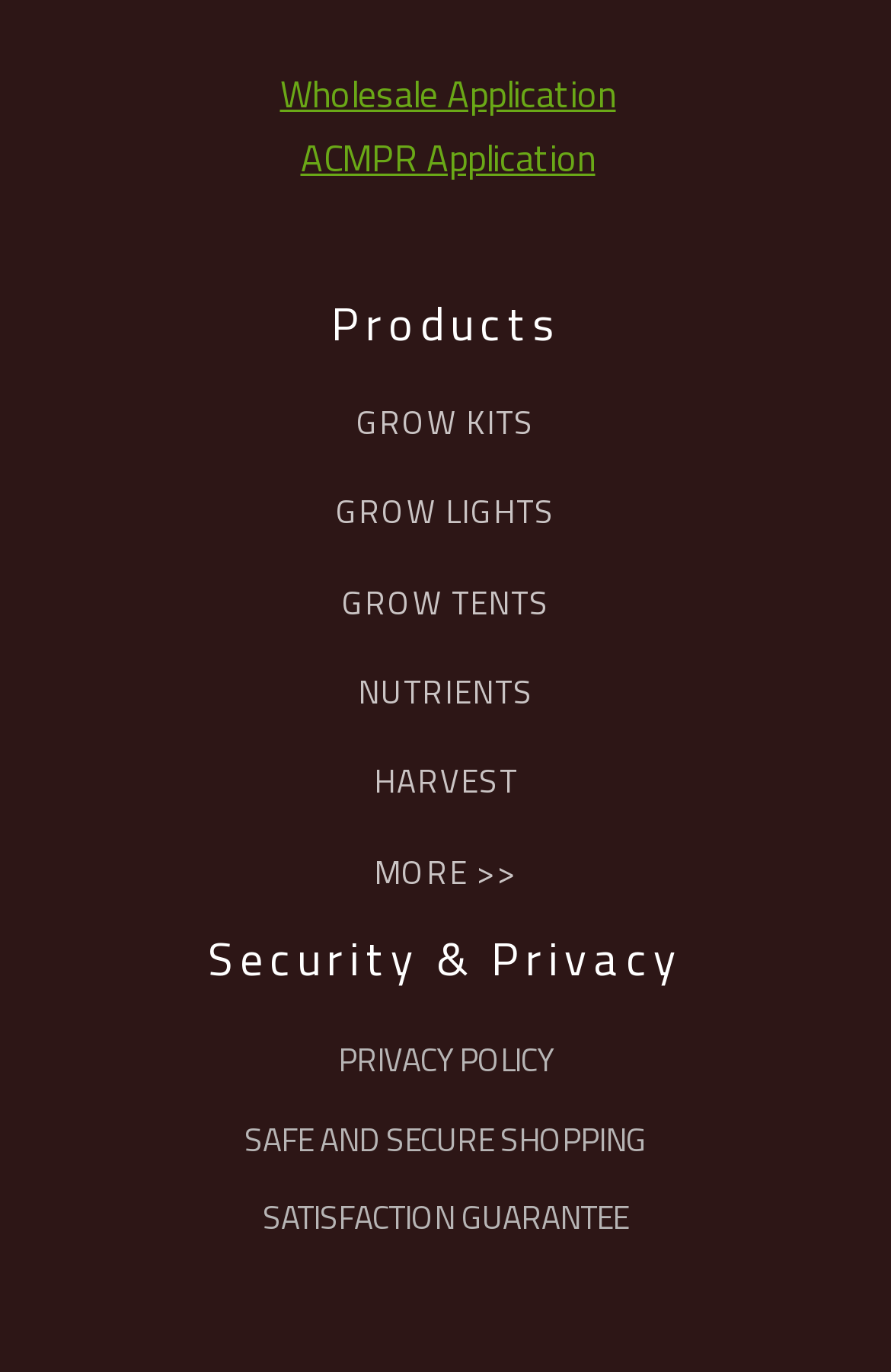How many links are there under the 'Products' heading?
Give a single word or phrase answer based on the content of the image.

6